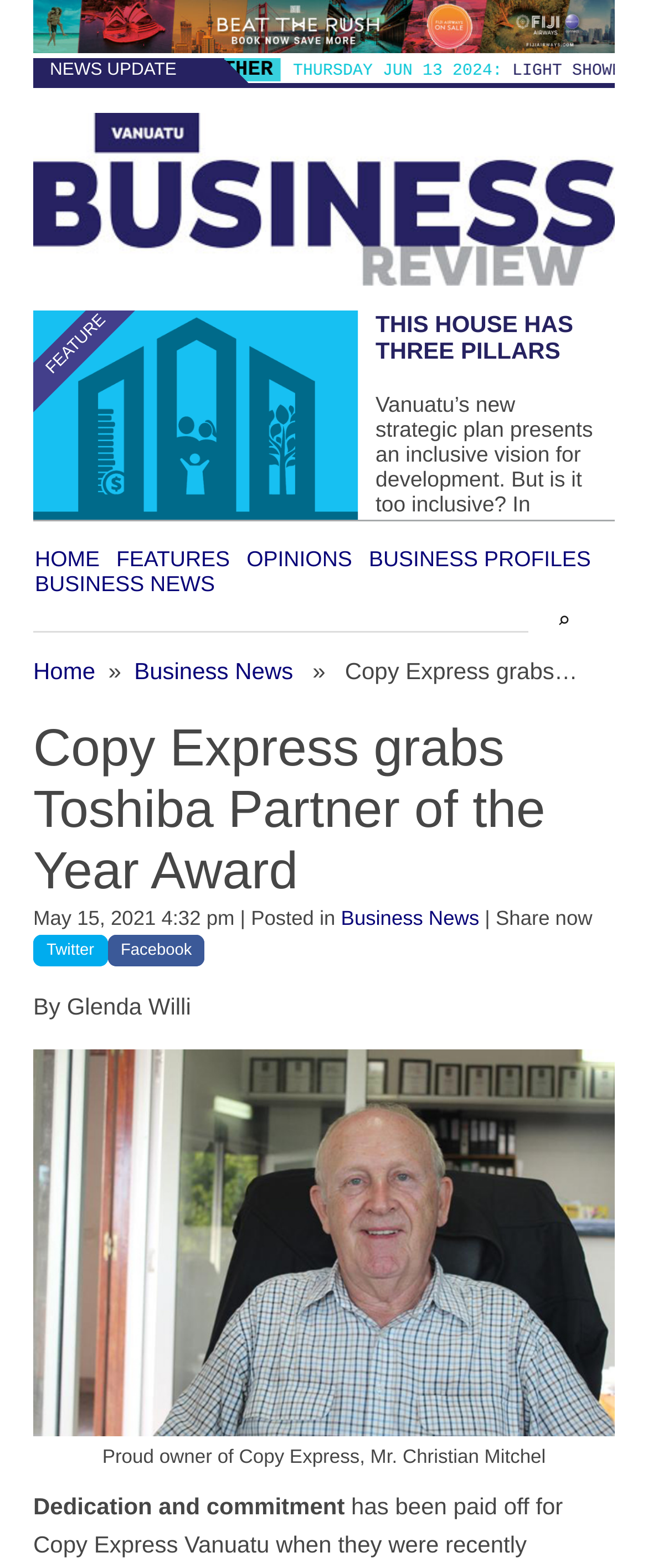Determine the bounding box coordinates for the clickable element required to fulfill the instruction: "Contact us". Provide the coordinates as four float numbers between 0 and 1, i.e., [left, top, right, bottom].

None